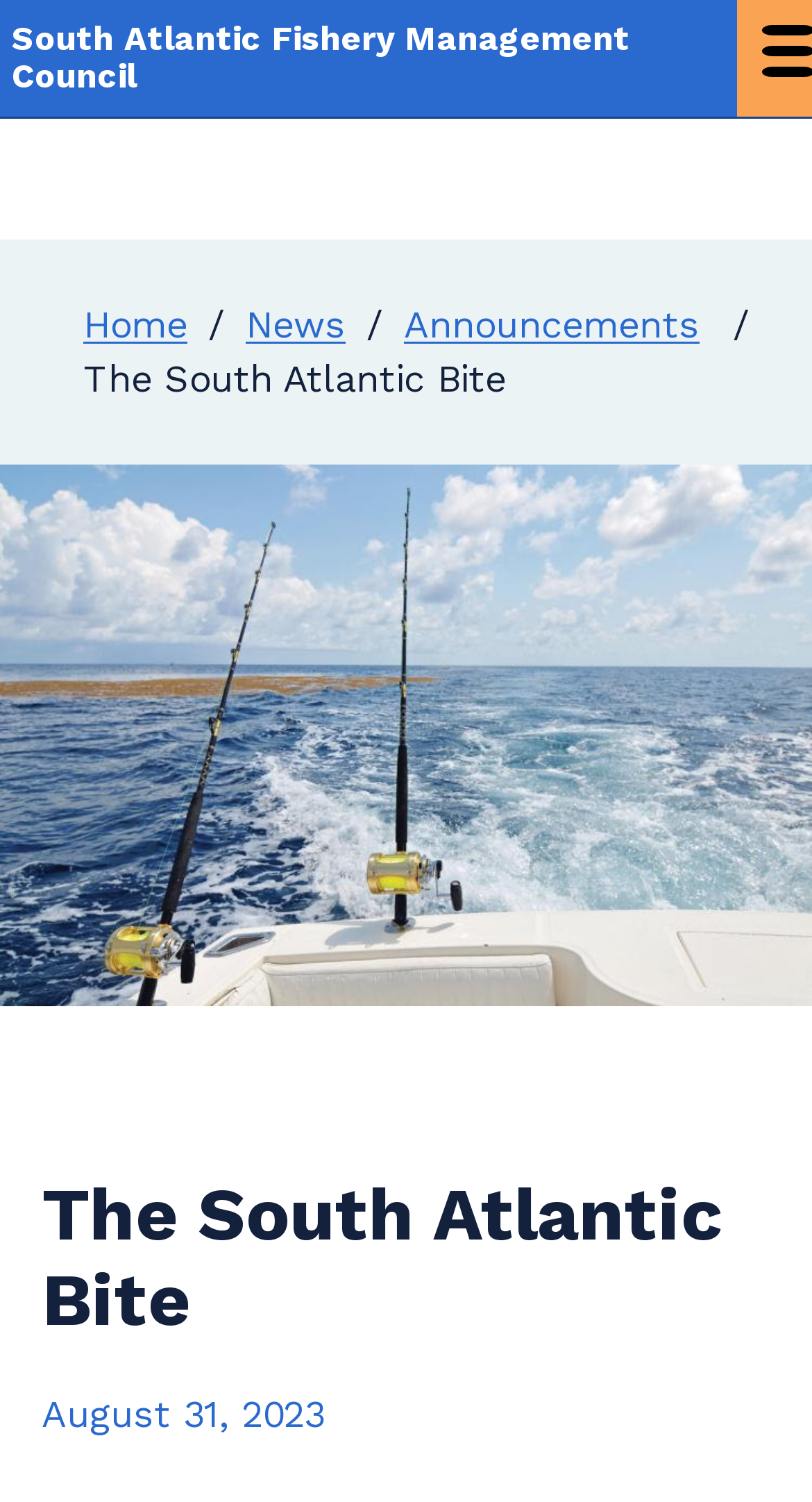How many links are in the breadcrumbs navigation?
Answer the question with a detailed and thorough explanation.

I found the answer by counting the number of link elements in the breadcrumbs navigation section. There are three links: 'Home', 'News', and 'Announcements'.